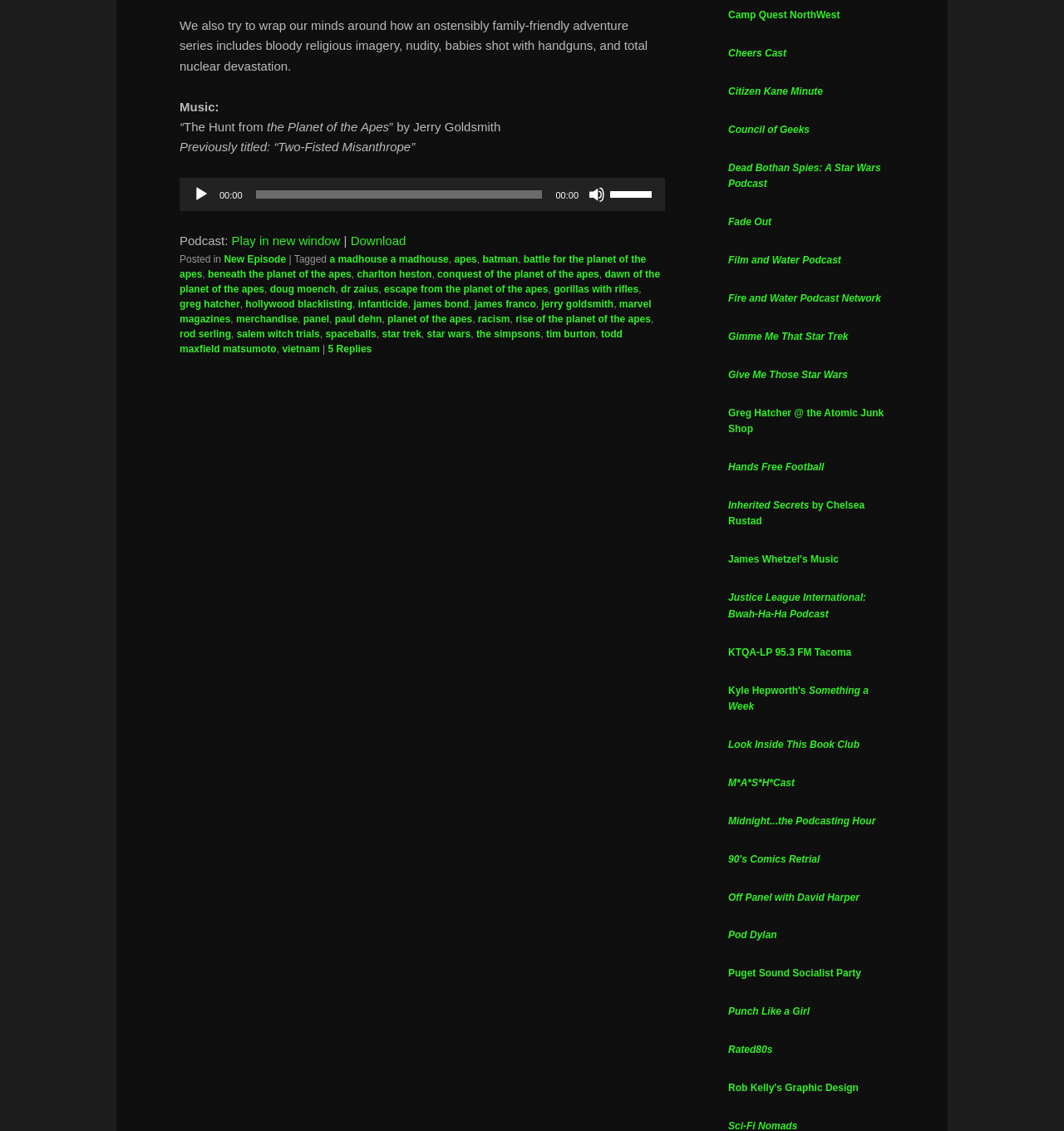Please study the image and answer the question comprehensively:
What is the title of the music?

I found the title of the music by looking at the heading element with the text 'Music:' and its adjacent heading element with the text '“The Hunt from the Planet of the Apes”'.